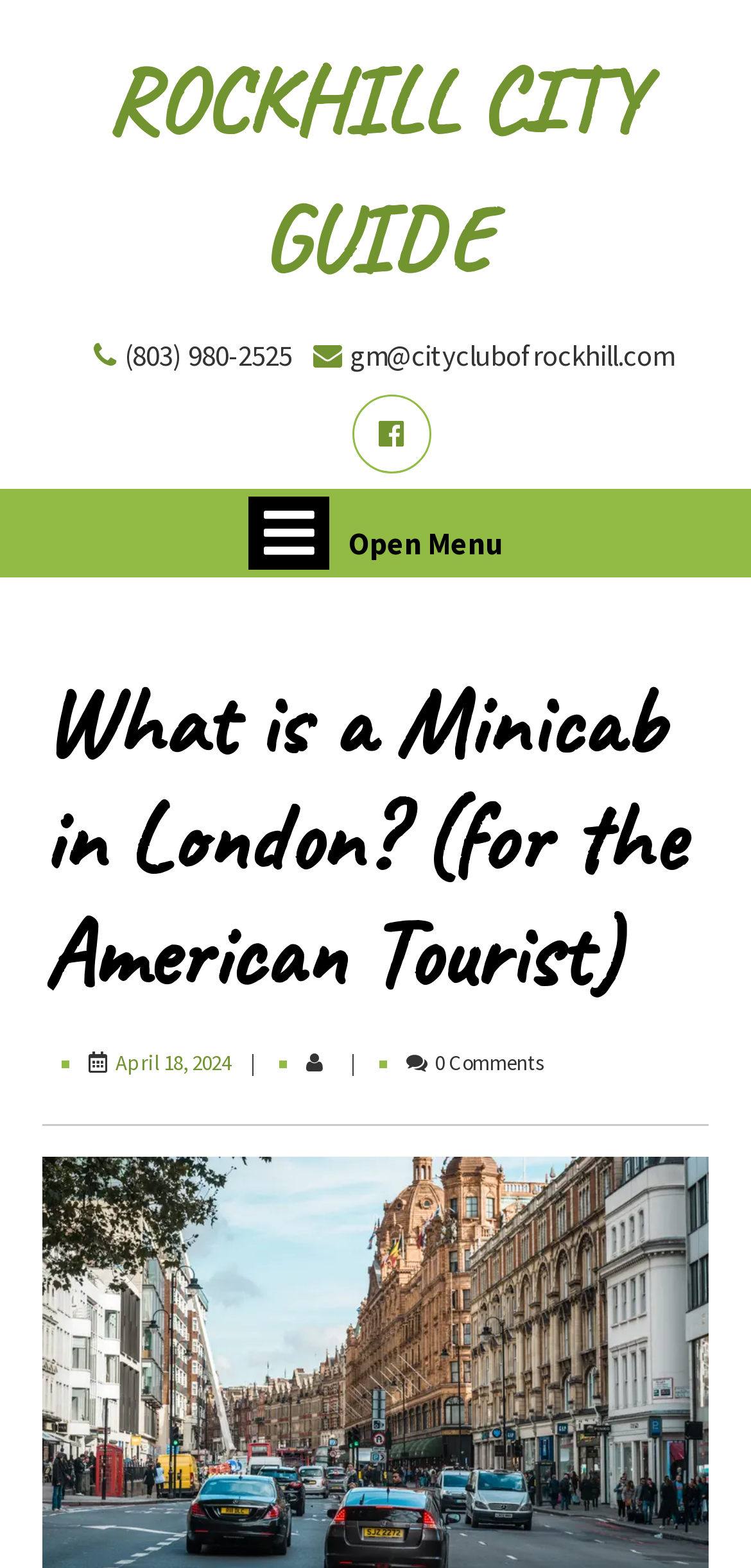Produce an extensive caption that describes everything on the webpage.

The webpage appears to be a guide for American tourists visiting London, specifically focusing on transportation. At the top of the page, there is a header section with several links, including "ROCKHILL CITY GUIDE" and contact information such as a phone number and email address. Additionally, there is a link to Facebook and a menu button labeled "Open Menu".

Below the header section, there is a main heading that reads "What is a Minicab in London? (for the American Tourist)". This heading is followed by a link displaying the date "April 18, 2024" and a text indicating "0 Comments". There is a horizontal separator line below these elements, separating them from the rest of the content.

The overall structure of the page suggests that it is a blog post or article, with the main content likely discussing the topic of minicabs in London and how they relate to American tourists.